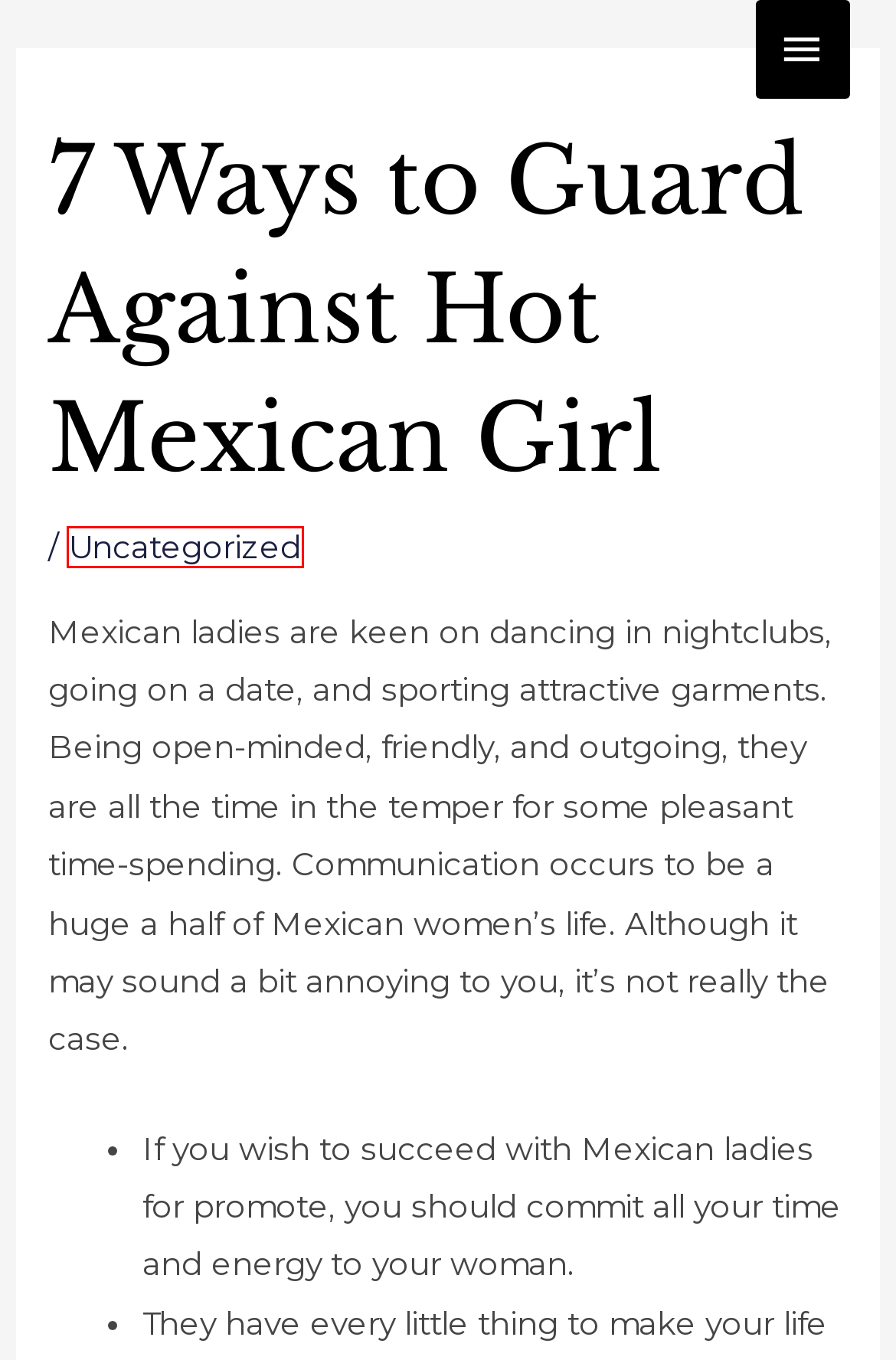Examine the screenshot of the webpage, which has a red bounding box around a UI element. Select the webpage description that best fits the new webpage after the element inside the red bounding box is clicked. Here are the choices:
A. Device Drivers – Fundação Isaías Trindade
B. Bookkeeping – Fundação Isaías Trindade
C. Fundação Isaías Trindade
D. philippines girl for marriage – Fundação Isaías Trindade
E. Russian Women Dating Services – Fundação Isaías Trindade
F. Sobre Nos – Fundação Isaías Trindade
G. Janeiro 2022 – Fundação Isaías Trindade
H. Uncategorized – Fundação Isaías Trindade

H